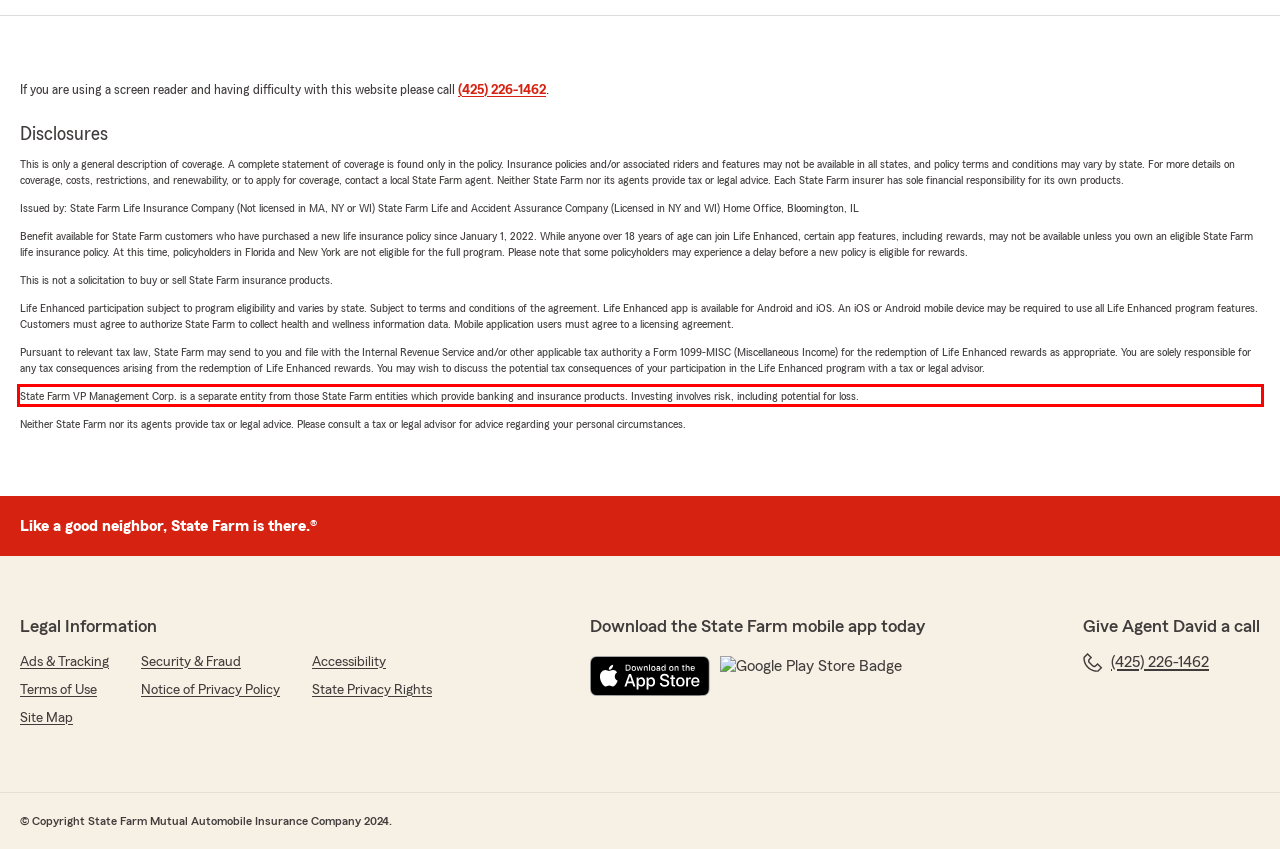From the provided screenshot, extract the text content that is enclosed within the red bounding box.

State Farm VP Management Corp. is a separate entity from those State Farm entities which provide banking and insurance products. Investing involves risk, including potential for loss.